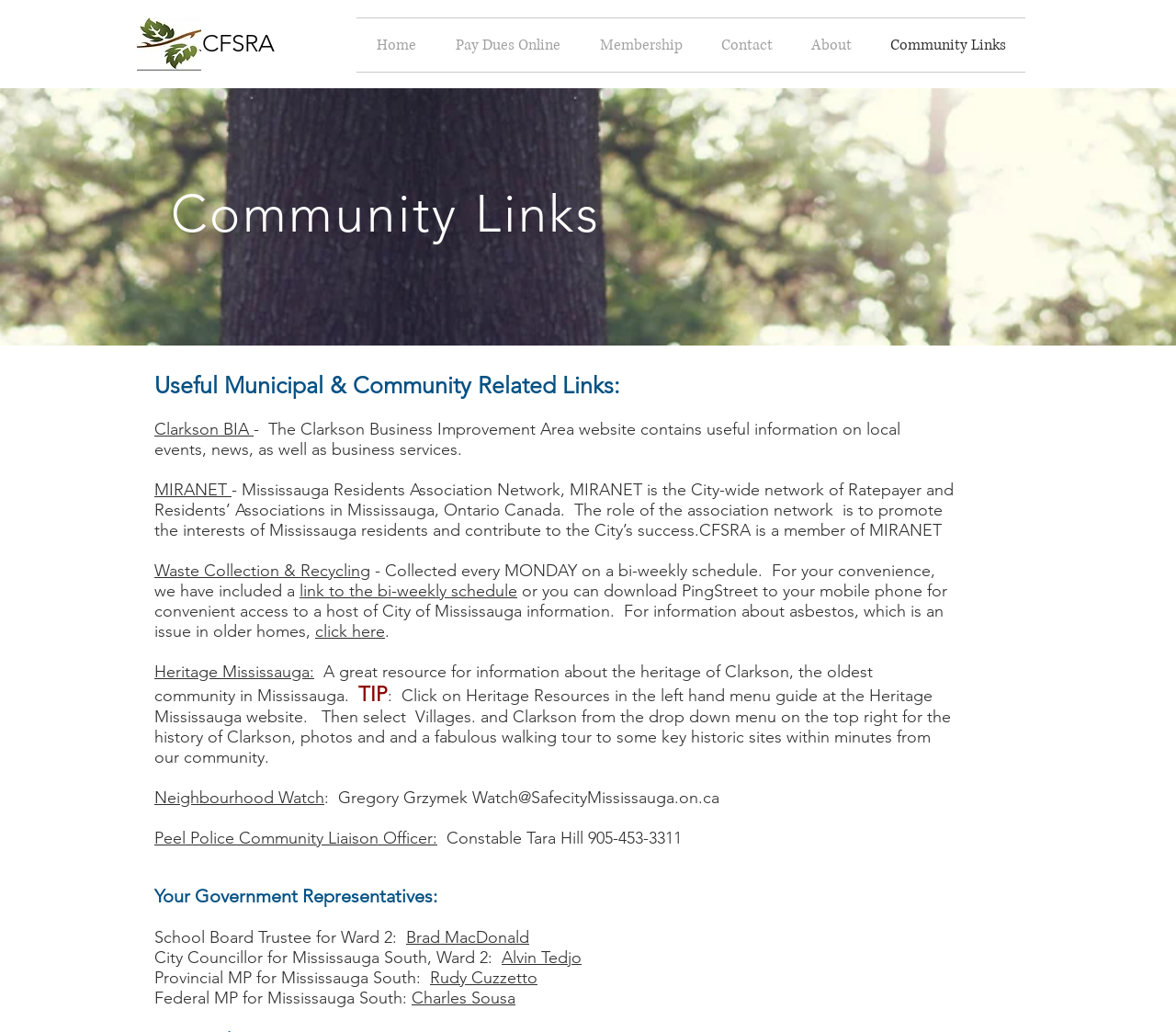How many links are there in the navigation section? Examine the screenshot and reply using just one word or a brief phrase.

6